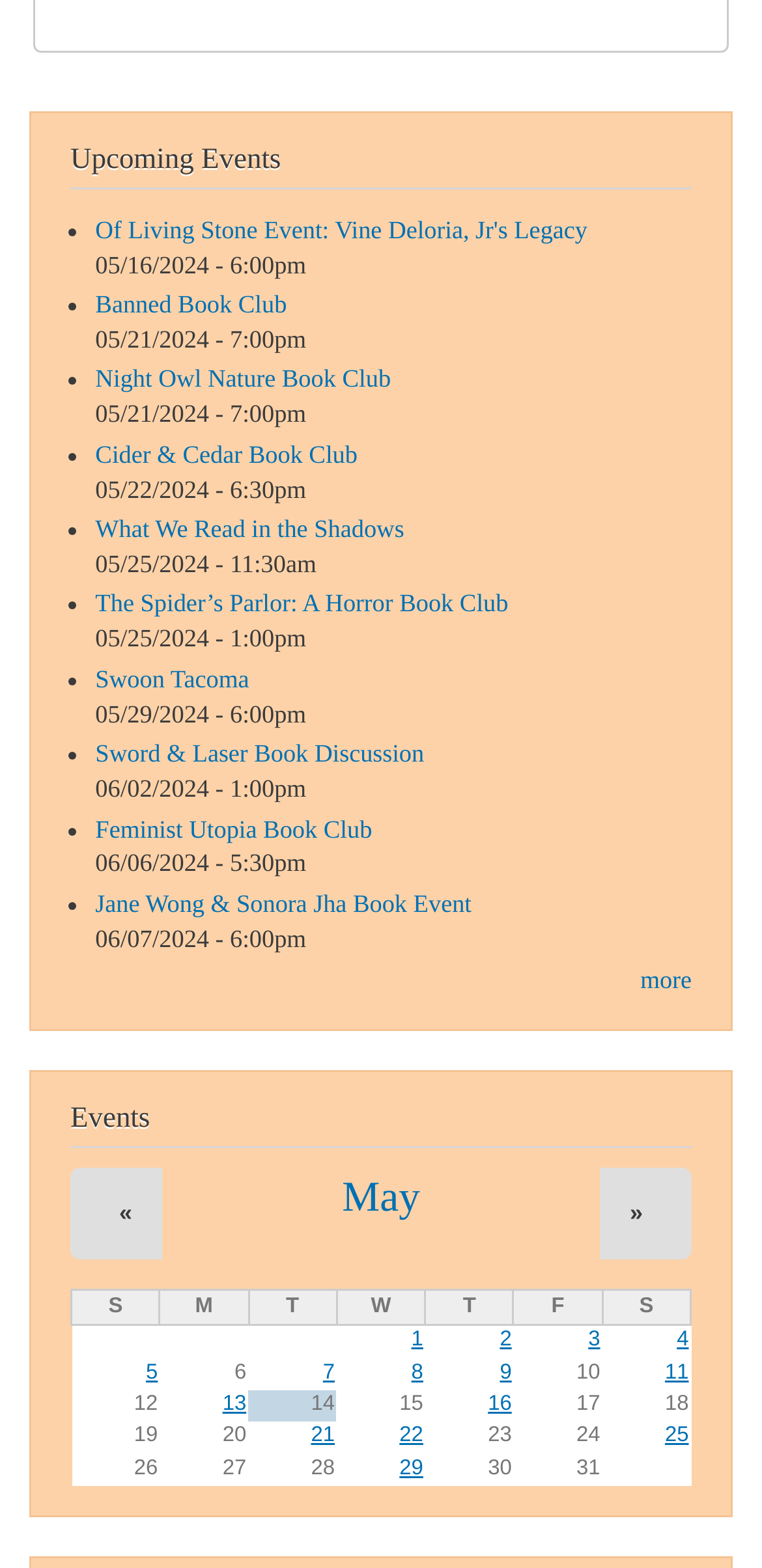Bounding box coordinates are specified in the format (top-left x, top-left y, bottom-right x, bottom-right y). All values are floating point numbers bounded between 0 and 1. Please provide the bounding box coordinate of the region this sentence describes: Swoon Tacoma

[0.125, 0.424, 0.327, 0.442]